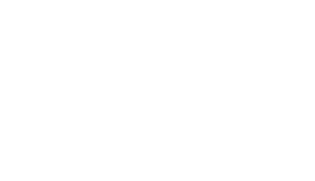Give a thorough and detailed caption for the image.

This image features a visual representation related to a publication titled "Regulatory Updates and Simplified Processes in Türkiye," indicating its relevance to clinical research. Accompanying this image, the publication highlights Türkiye's emerging role in clinical research, suggesting a focus on updates and processes that enhance the efficiency of research activities in the region. The image serves as a visual anchor for readers interested in understanding the regulatory landscape and contemporary practices in clinical settings, especially within the context of Türkiye's growing influence in the healthcare research sector.